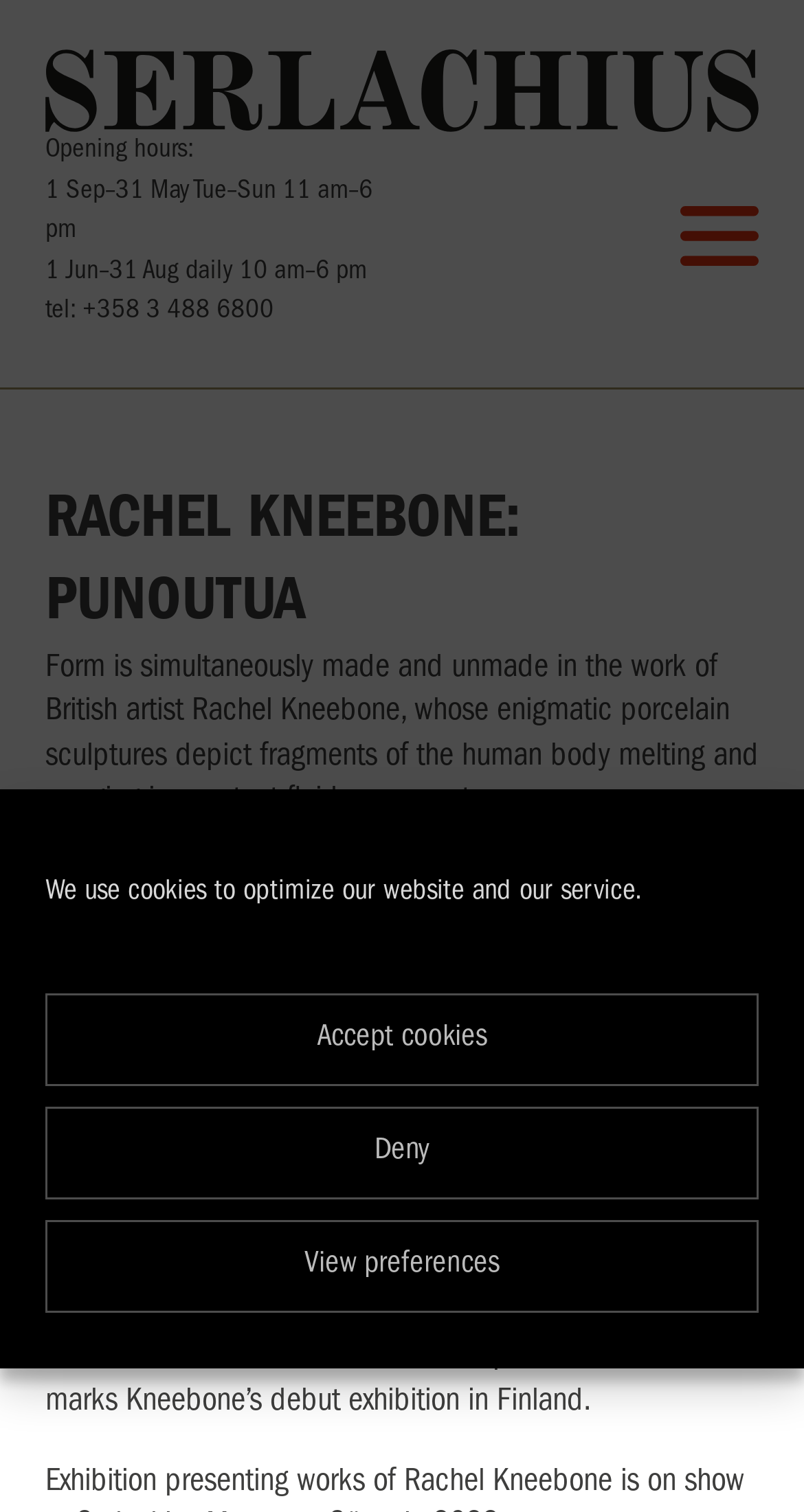What is the material used by the artist in her sculptures?
Answer the question with a single word or phrase derived from the image.

White porcelain